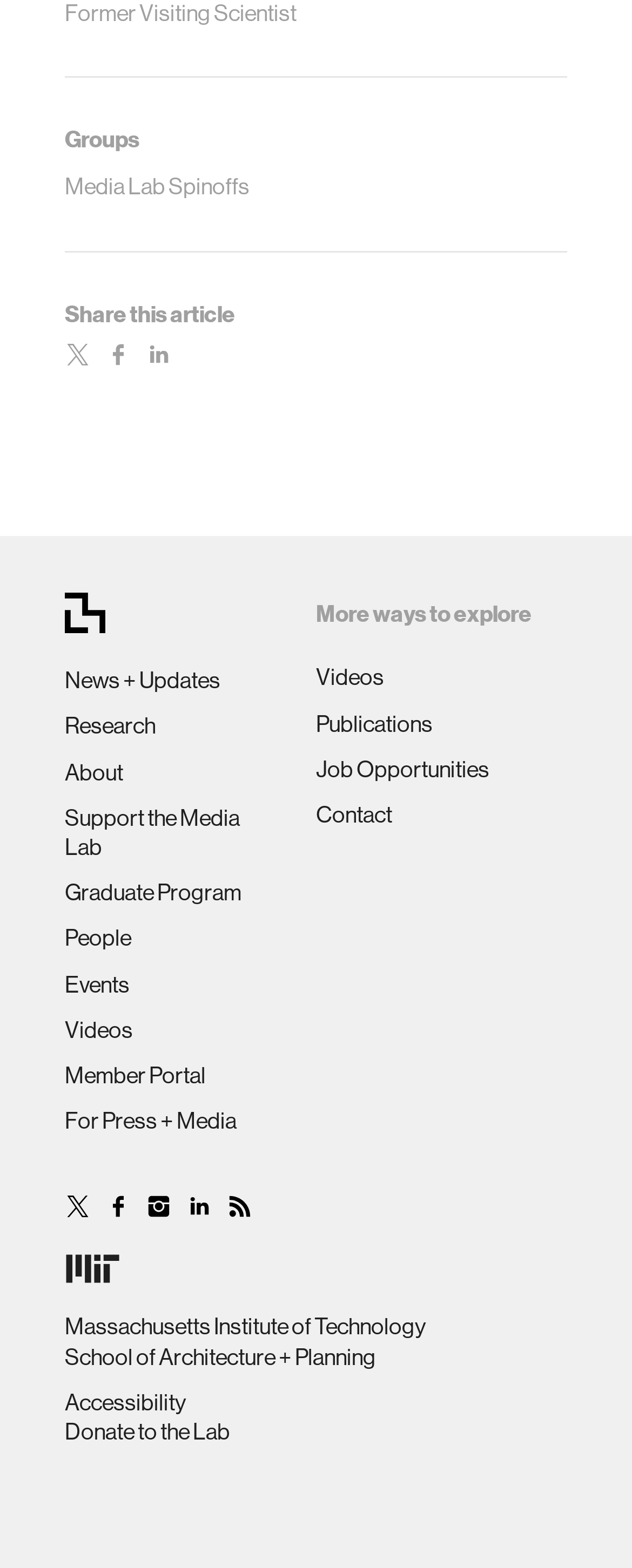From the element description Job Opportunities, predict the bounding box coordinates of the UI element. The coordinates must be specified in the format (top-left x, top-left y, bottom-right x, bottom-right y) and should be within the 0 to 1 range.

[0.5, 0.482, 0.774, 0.499]